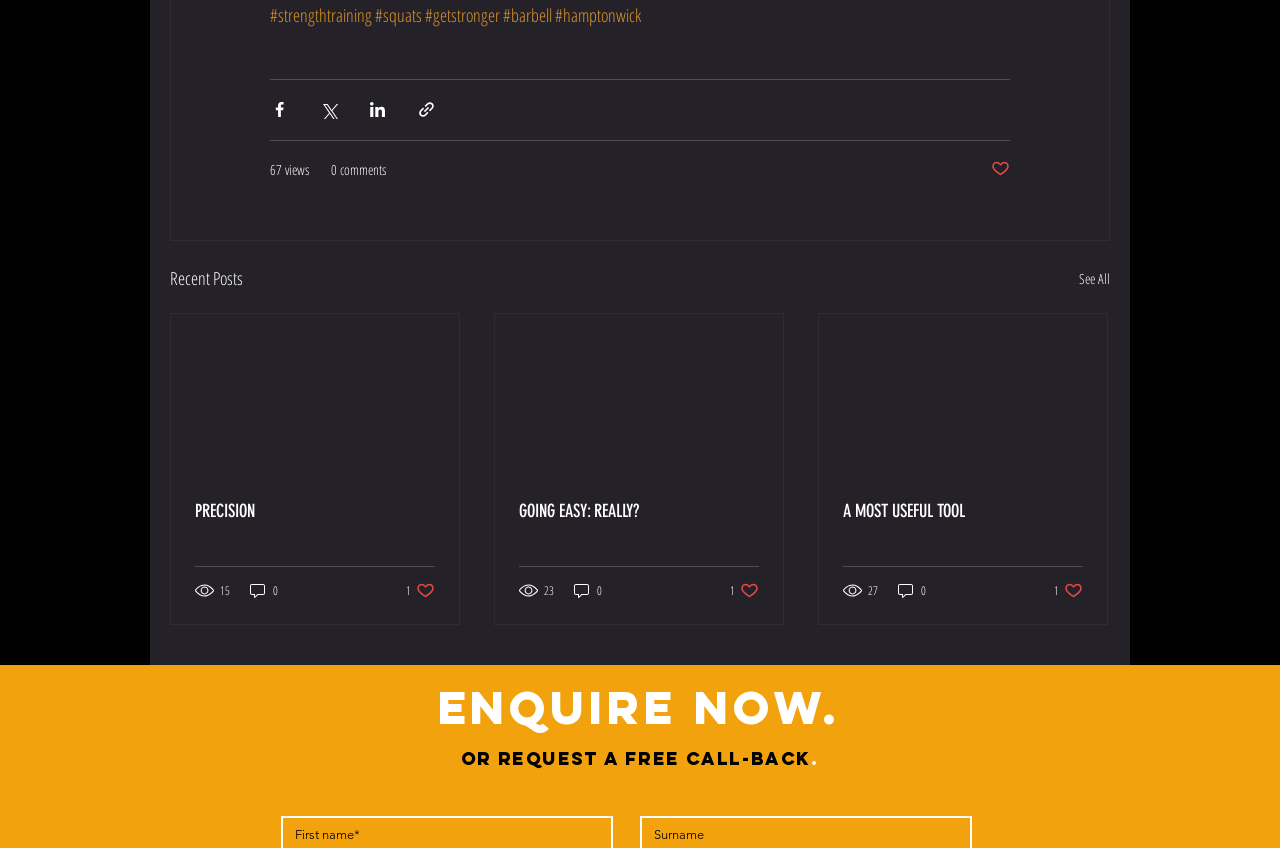Given the description: "GOING EASY: REALLY?", determine the bounding box coordinates of the UI element. The coordinates should be formatted as four float numbers between 0 and 1, [left, top, right, bottom].

[0.405, 0.589, 0.593, 0.615]